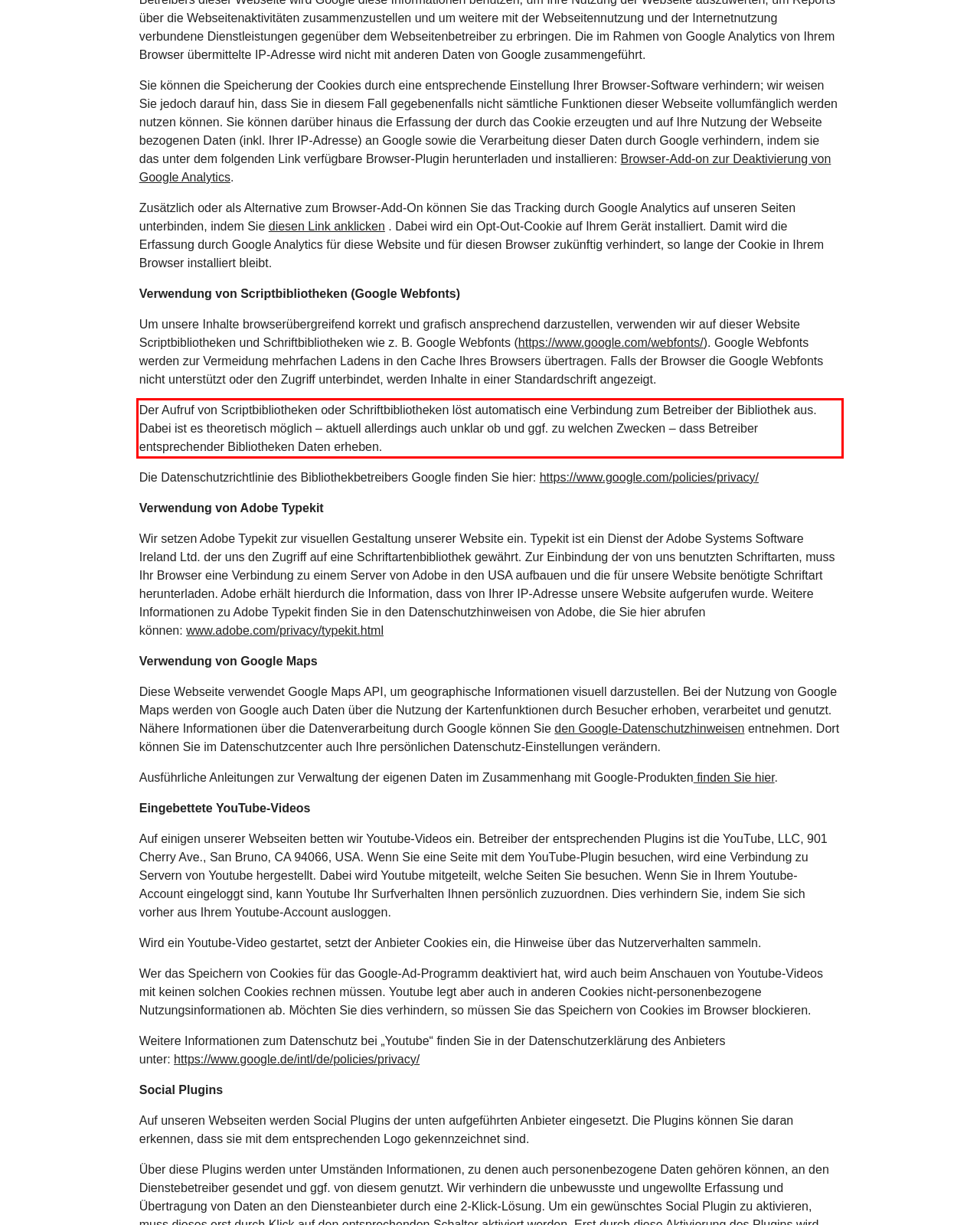Within the provided webpage screenshot, find the red rectangle bounding box and perform OCR to obtain the text content.

Der Aufruf von Scriptbibliotheken oder Schriftbibliotheken löst automatisch eine Verbindung zum Betreiber der Bibliothek aus. Dabei ist es theoretisch möglich – aktuell allerdings auch unklar ob und ggf. zu welchen Zwecken – dass Betreiber entsprechender Bibliotheken Daten erheben.